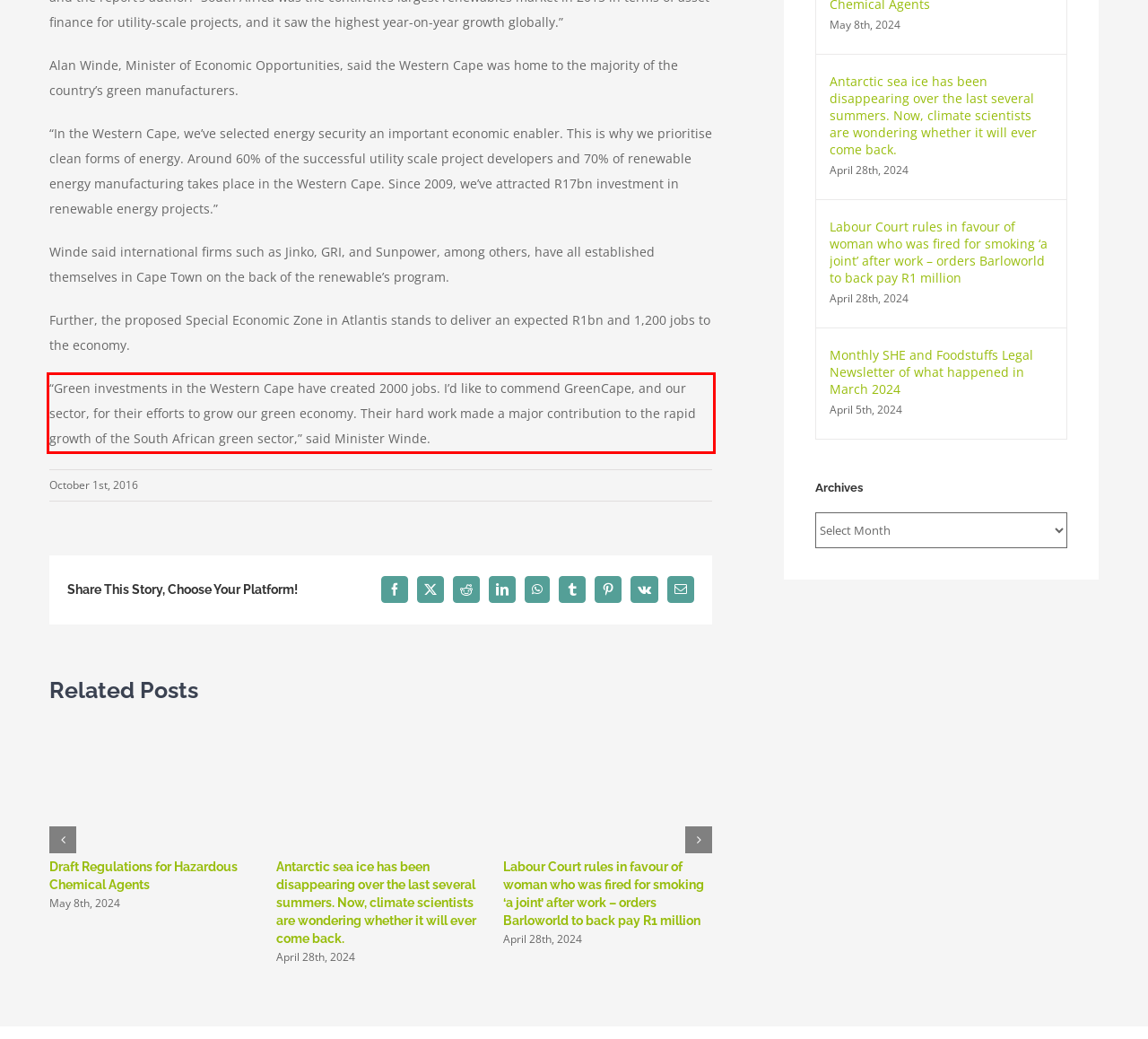Given a screenshot of a webpage with a red bounding box, please identify and retrieve the text inside the red rectangle.

“Green investments in the Western Cape have created 2000 jobs. I’d like to commend GreenCape, and our sector, for their efforts to grow our green economy. Their hard work made a major contribution to the rapid growth of the South African green sector,” said Minister Winde.